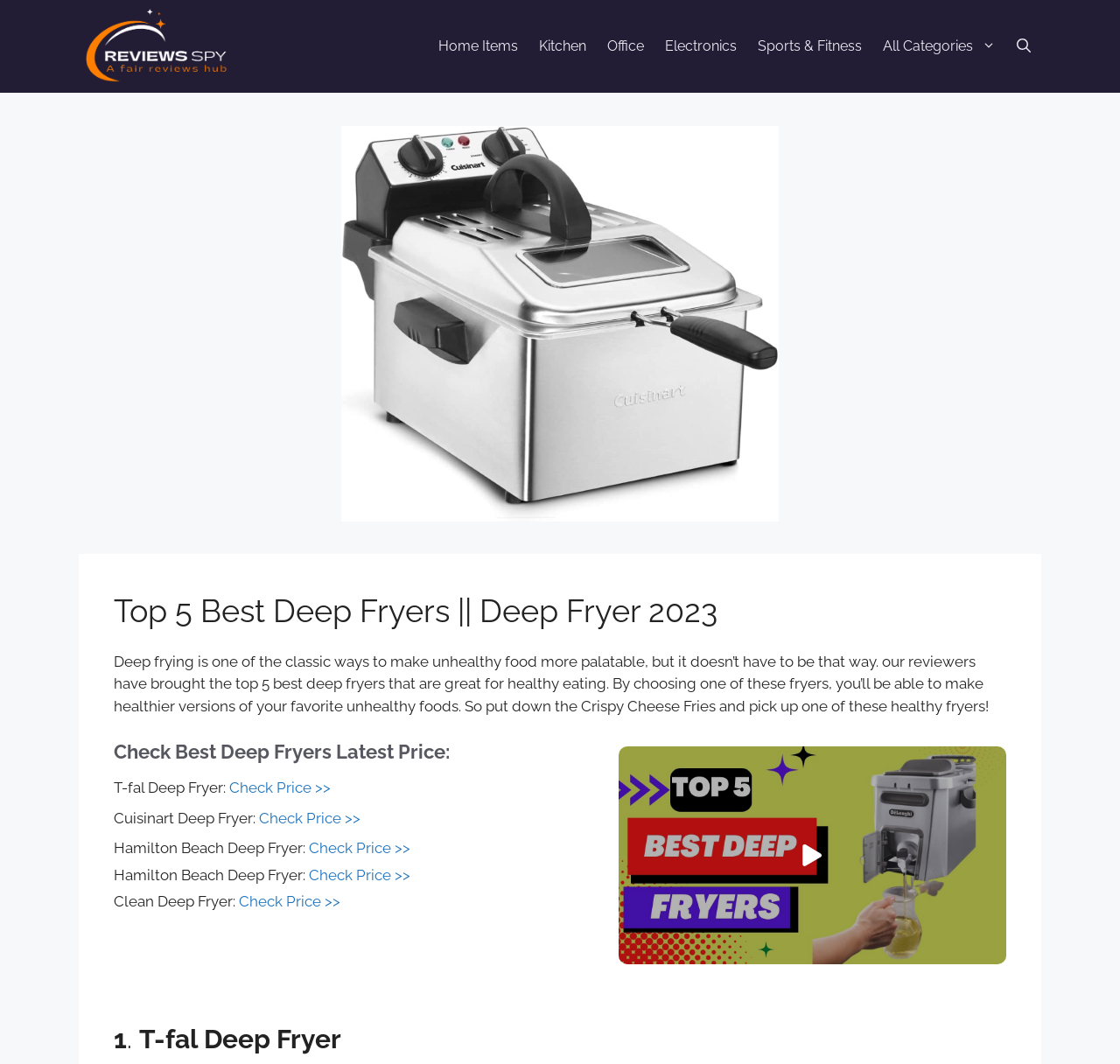Find the bounding box coordinates of the element's region that should be clicked in order to follow the given instruction: "Play the video". The coordinates should consist of four float numbers between 0 and 1, i.e., [left, top, right, bottom].

[0.708, 0.794, 0.743, 0.814]